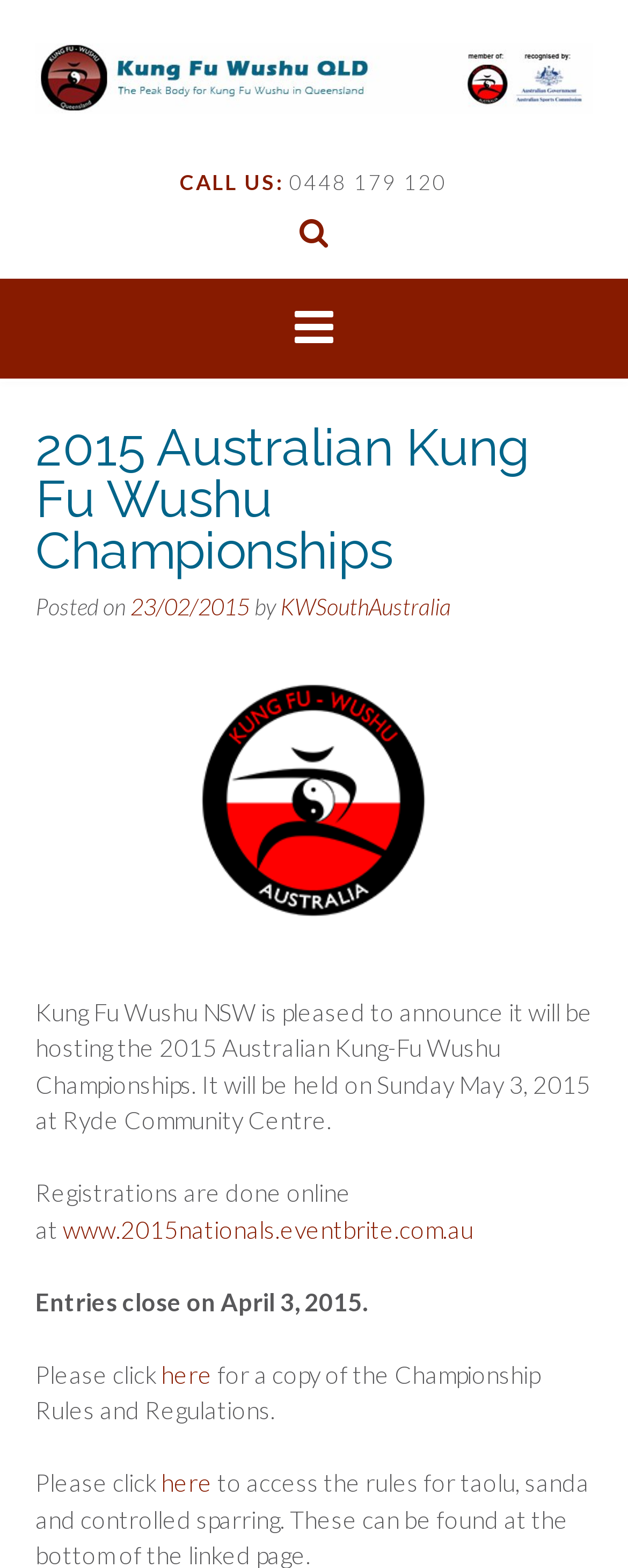Based on the element description, predict the bounding box coordinates (top-left x, top-left y, bottom-right x, bottom-right y) for the UI element in the screenshot: 23/02/201525/02/2015

[0.208, 0.378, 0.397, 0.396]